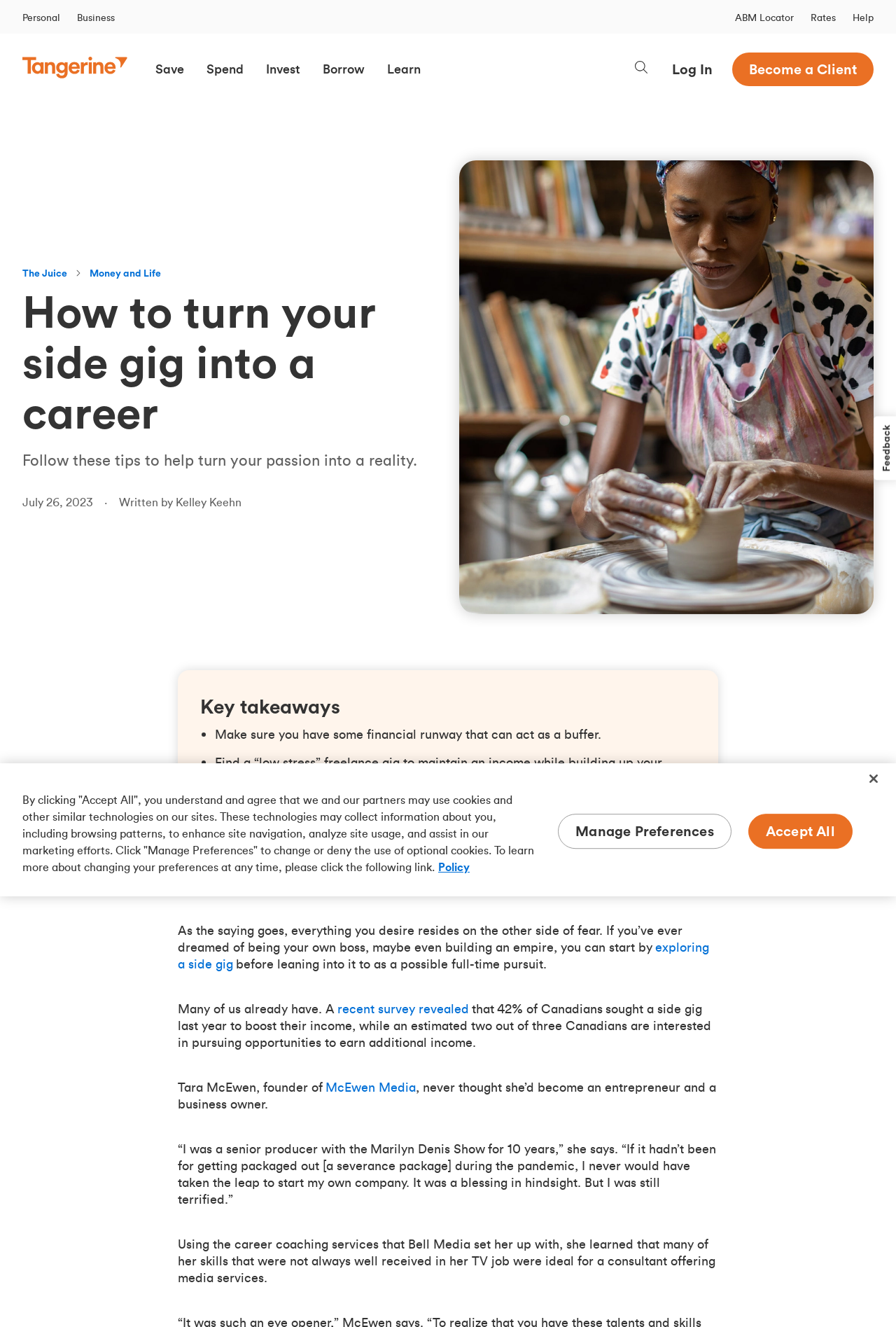Identify the bounding box for the UI element specified in this description: "exploring a side gig". The coordinates must be four float numbers between 0 and 1, formatted as [left, top, right, bottom].

[0.198, 0.708, 0.791, 0.732]